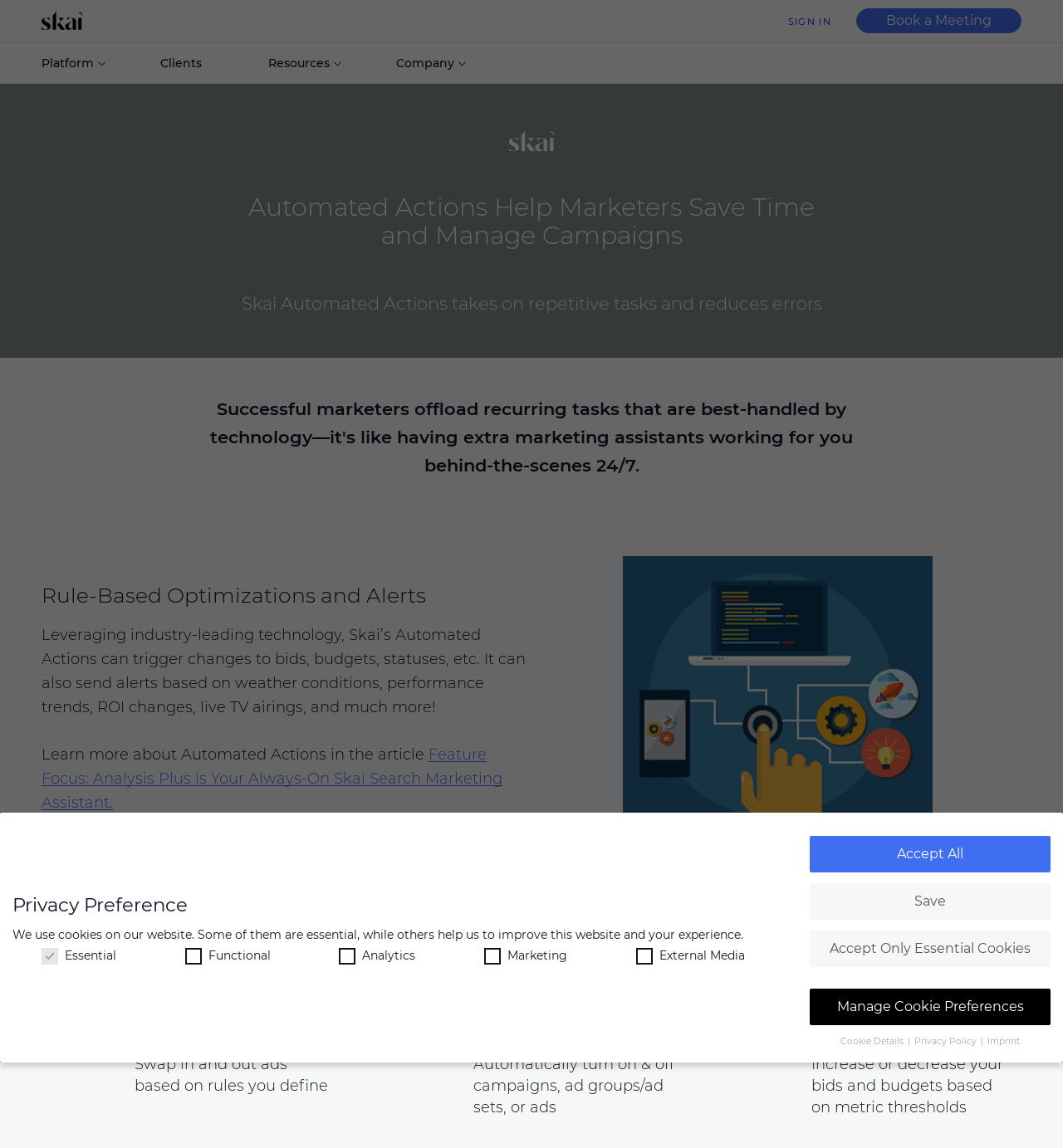Please determine the heading text of this webpage.

Automated Actions Help Marketers Save Time and Manage Campaigns